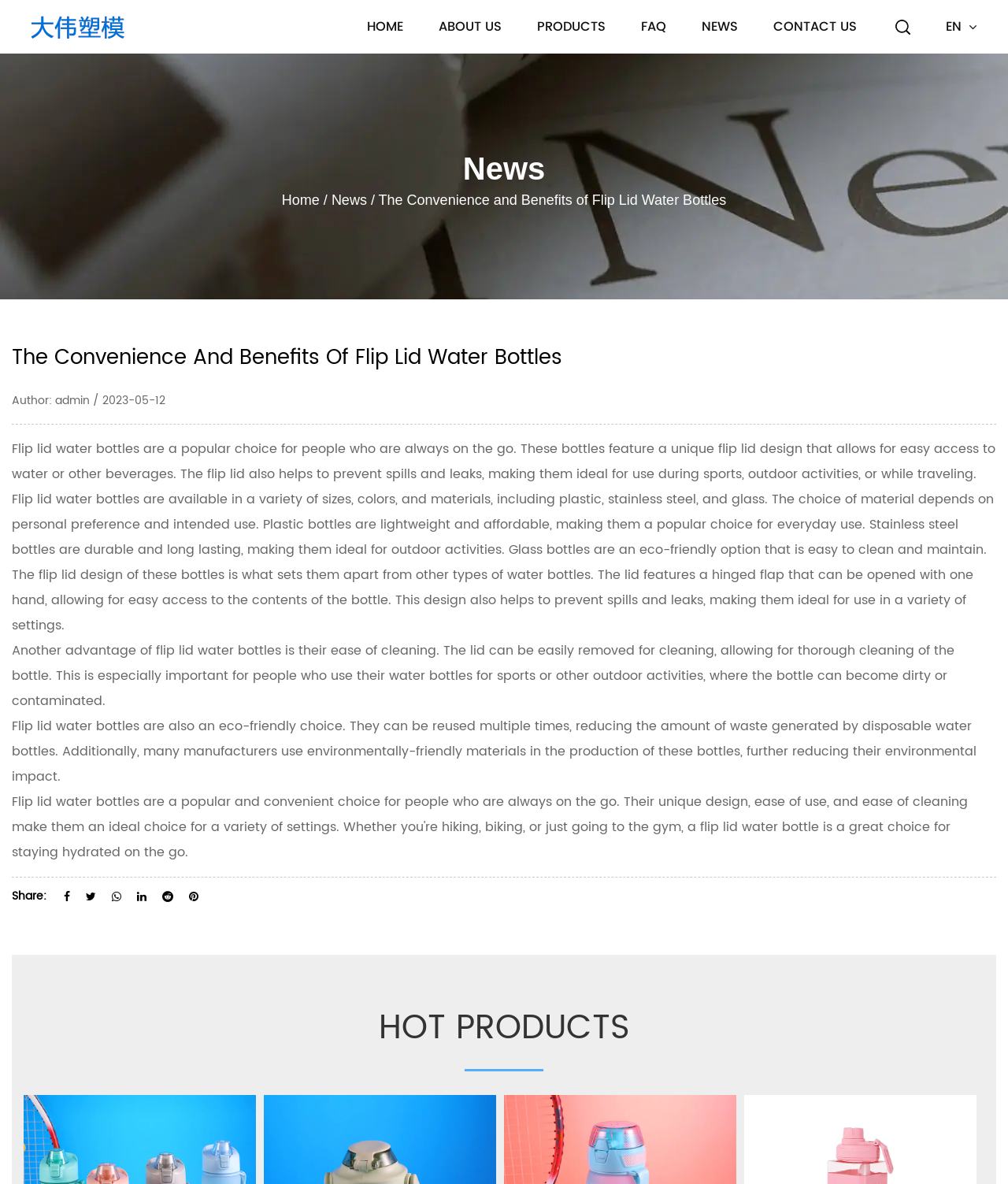Please locate the bounding box coordinates of the element that needs to be clicked to achieve the following instruction: "Click on the 'HOME' link". The coordinates should be four float numbers between 0 and 1, i.e., [left, top, right, bottom].

None